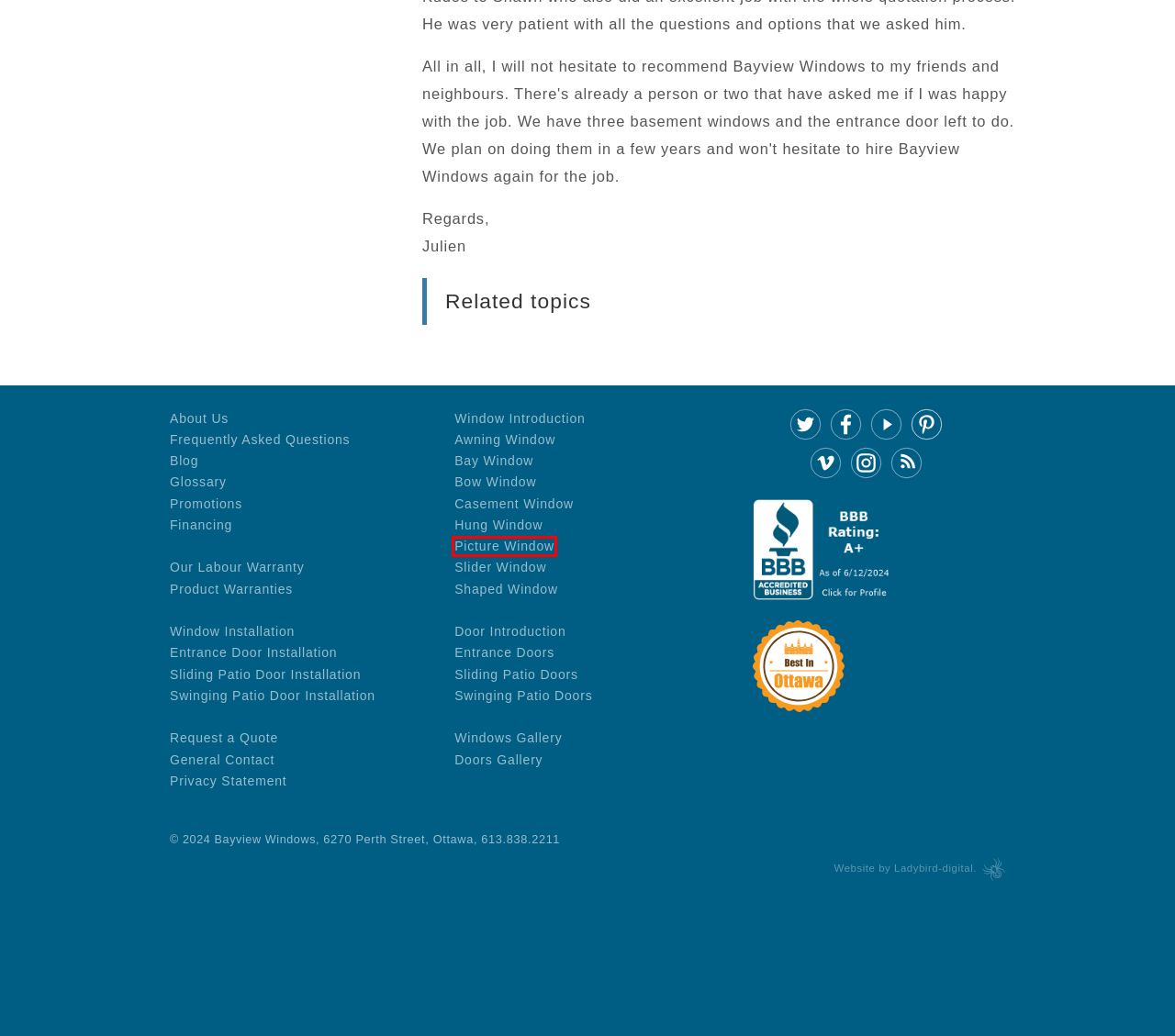You are presented with a screenshot of a webpage that includes a red bounding box around an element. Determine which webpage description best matches the page that results from clicking the element within the red bounding box. Here are the candidates:
A. Ottawa | picture window sales & installation
B. Bayview Windows -
 Casement Gallery
C. Glossary
D. Ottawa | awning window sales & installation
E. Bayview Windows Blog
F. Ottawa | swinging patio door sales & installation
G. Financing
H. The 10 Best Window Replacement Services in Ottawa [2024 ]

A